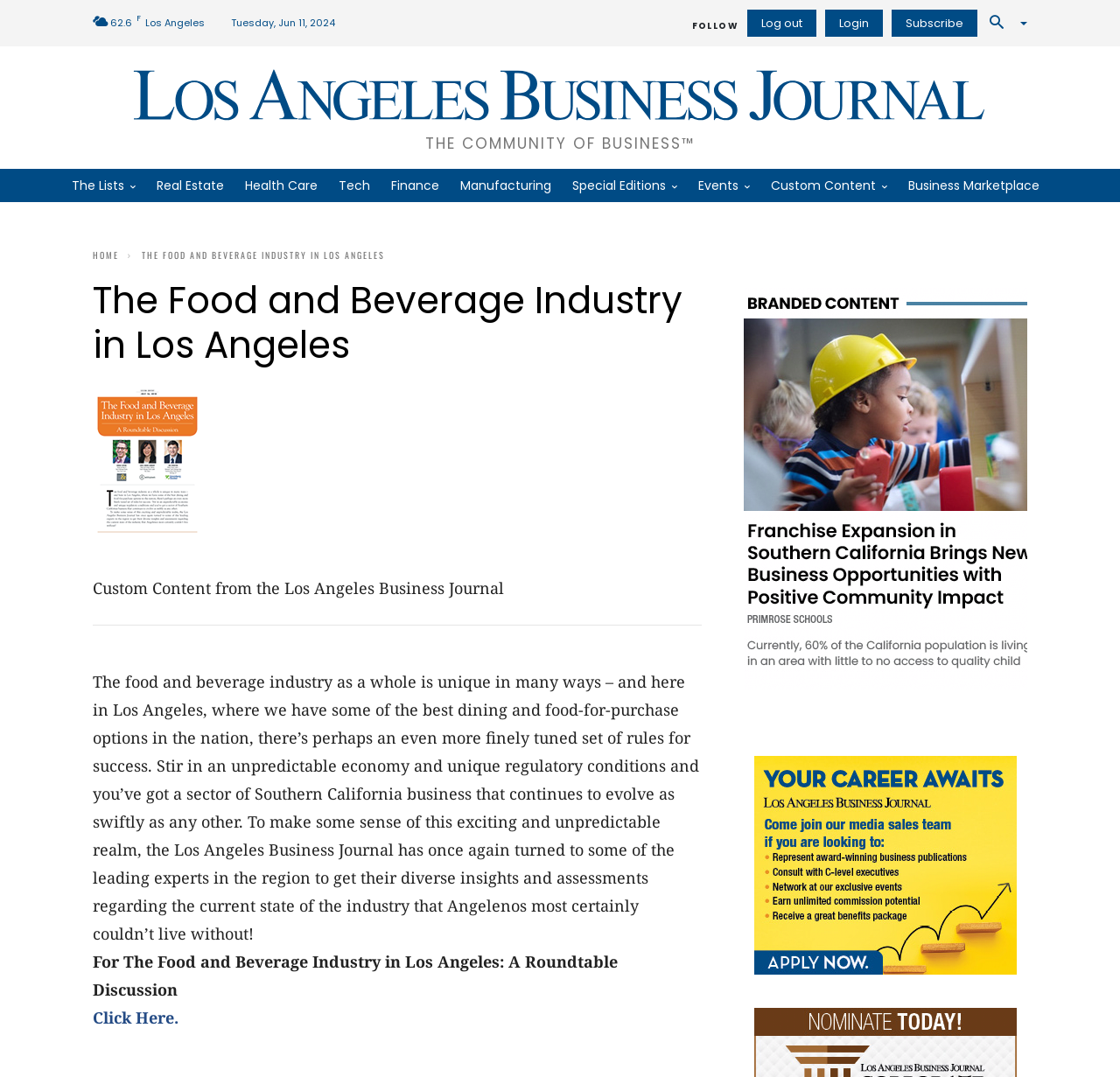Can you find the bounding box coordinates for the UI element given this description: "Custom Content"? Provide the coordinates as four float numbers between 0 and 1: [left, top, right, bottom].

[0.679, 0.157, 0.802, 0.188]